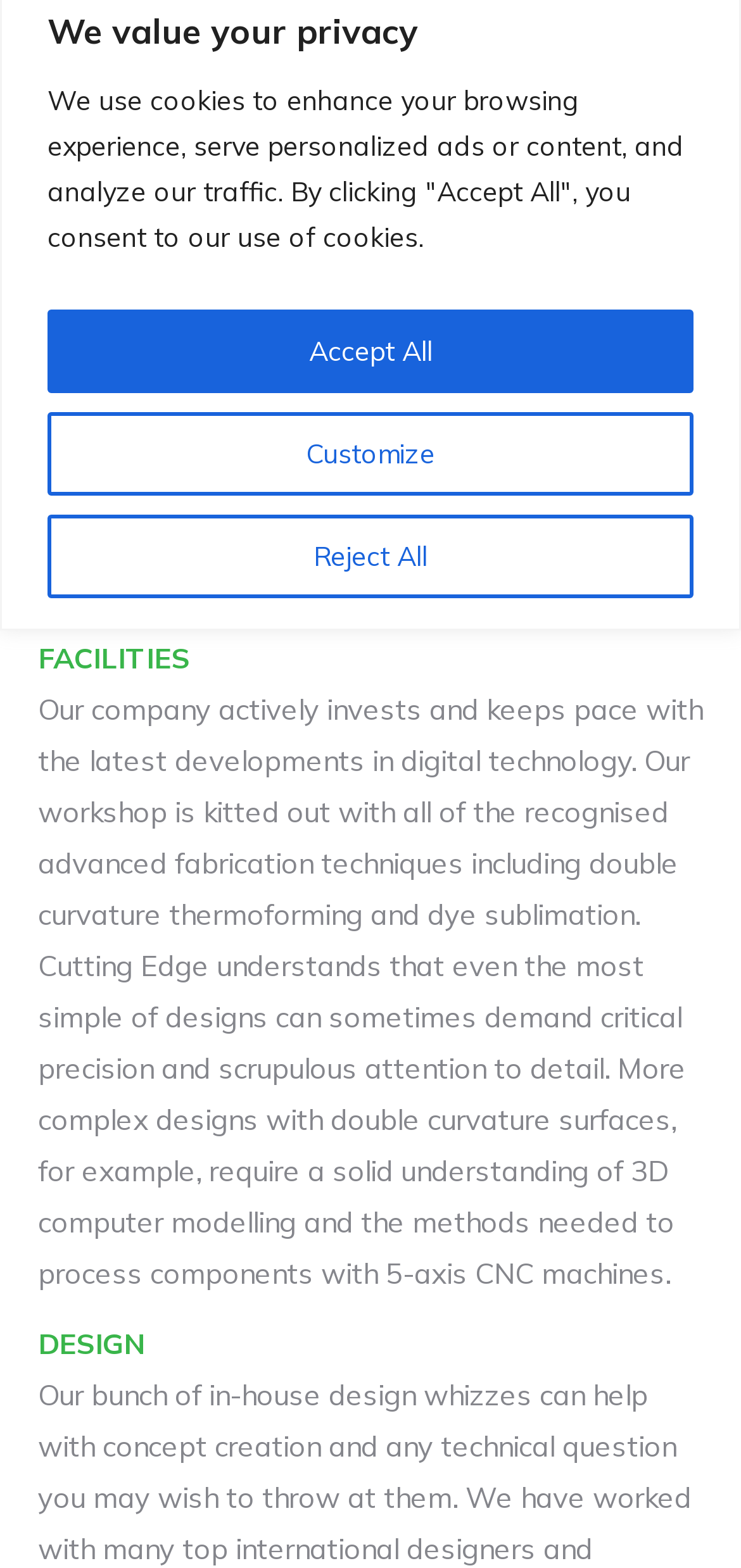Based on the description "Reject All", find the bounding box of the specified UI element.

[0.064, 0.328, 0.936, 0.381]